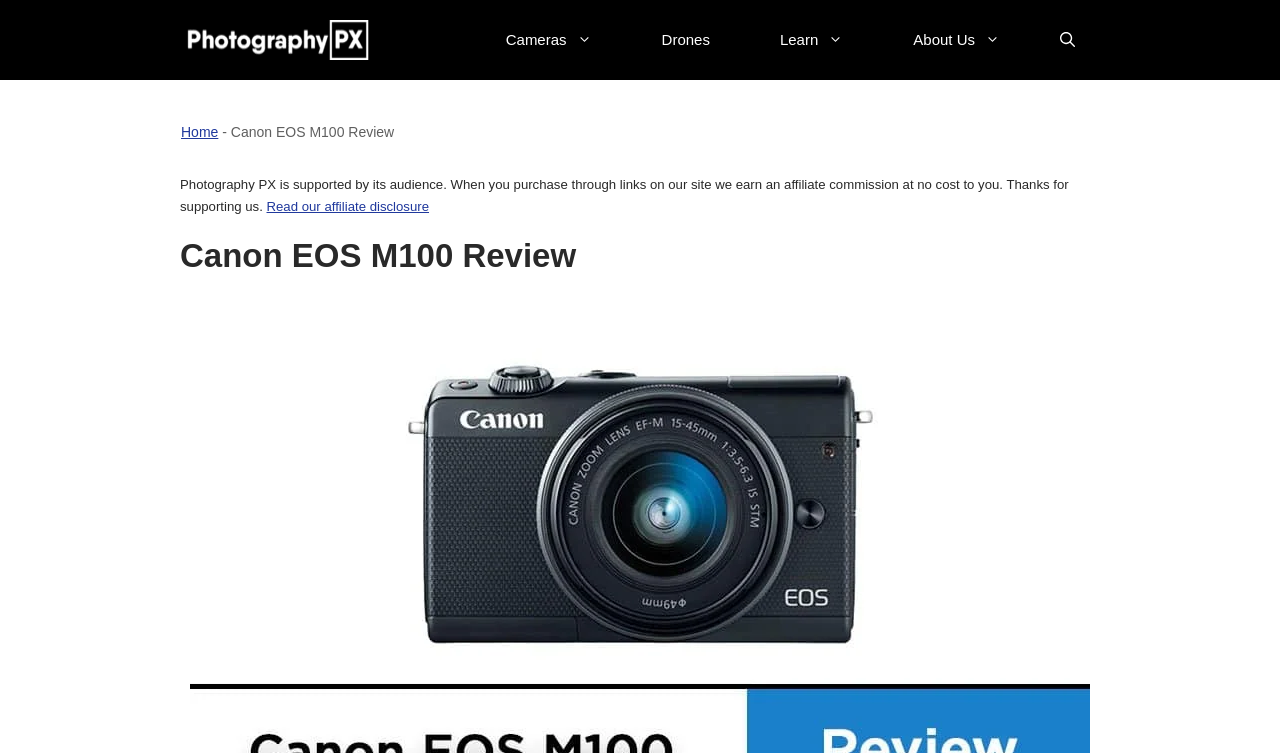What is the name of the camera being reviewed?
Answer the question using a single word or phrase, according to the image.

Canon EOS M100